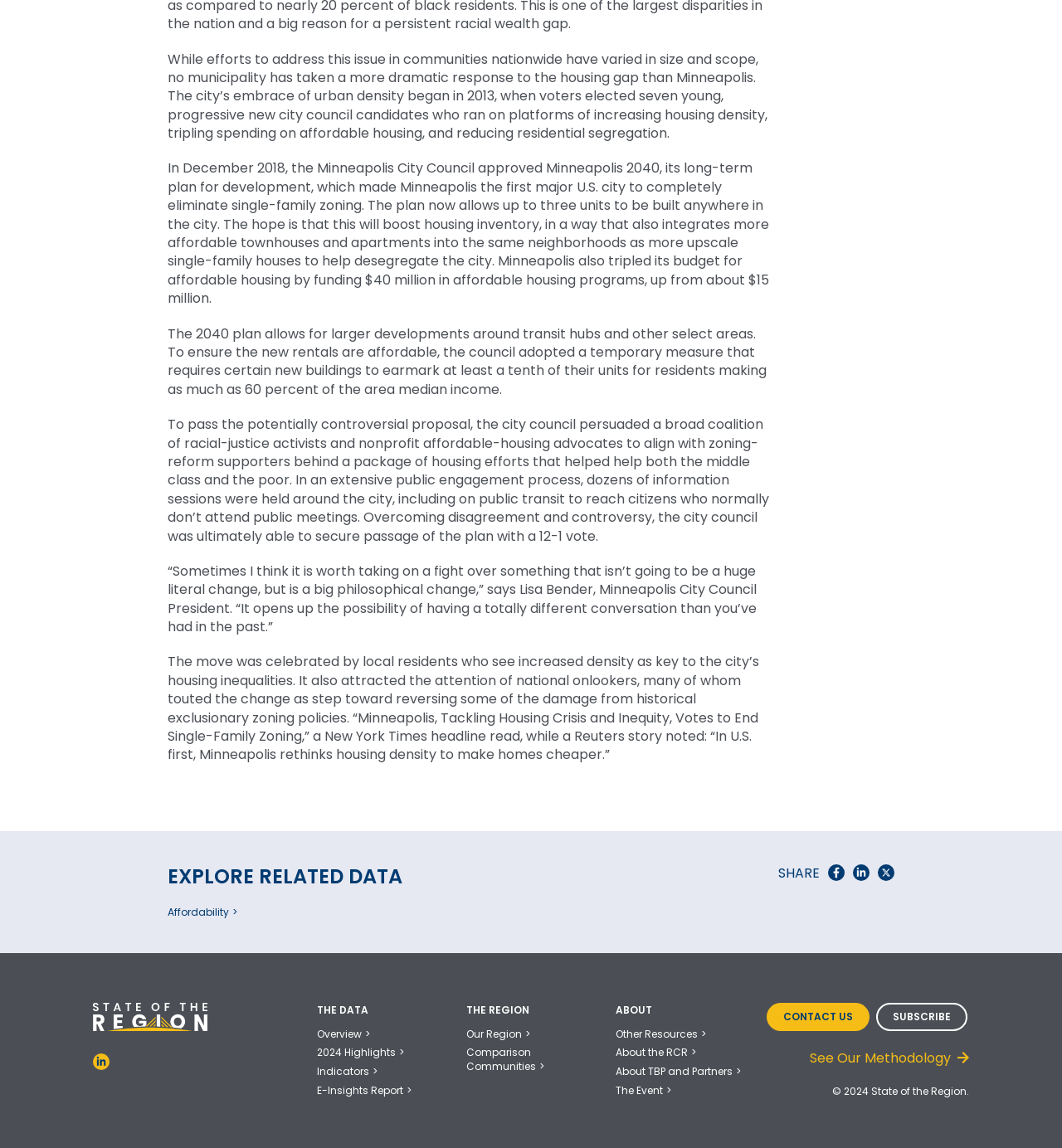Find the bounding box coordinates of the clickable area required to complete the following action: "Subscribe".

[0.825, 0.873, 0.911, 0.898]